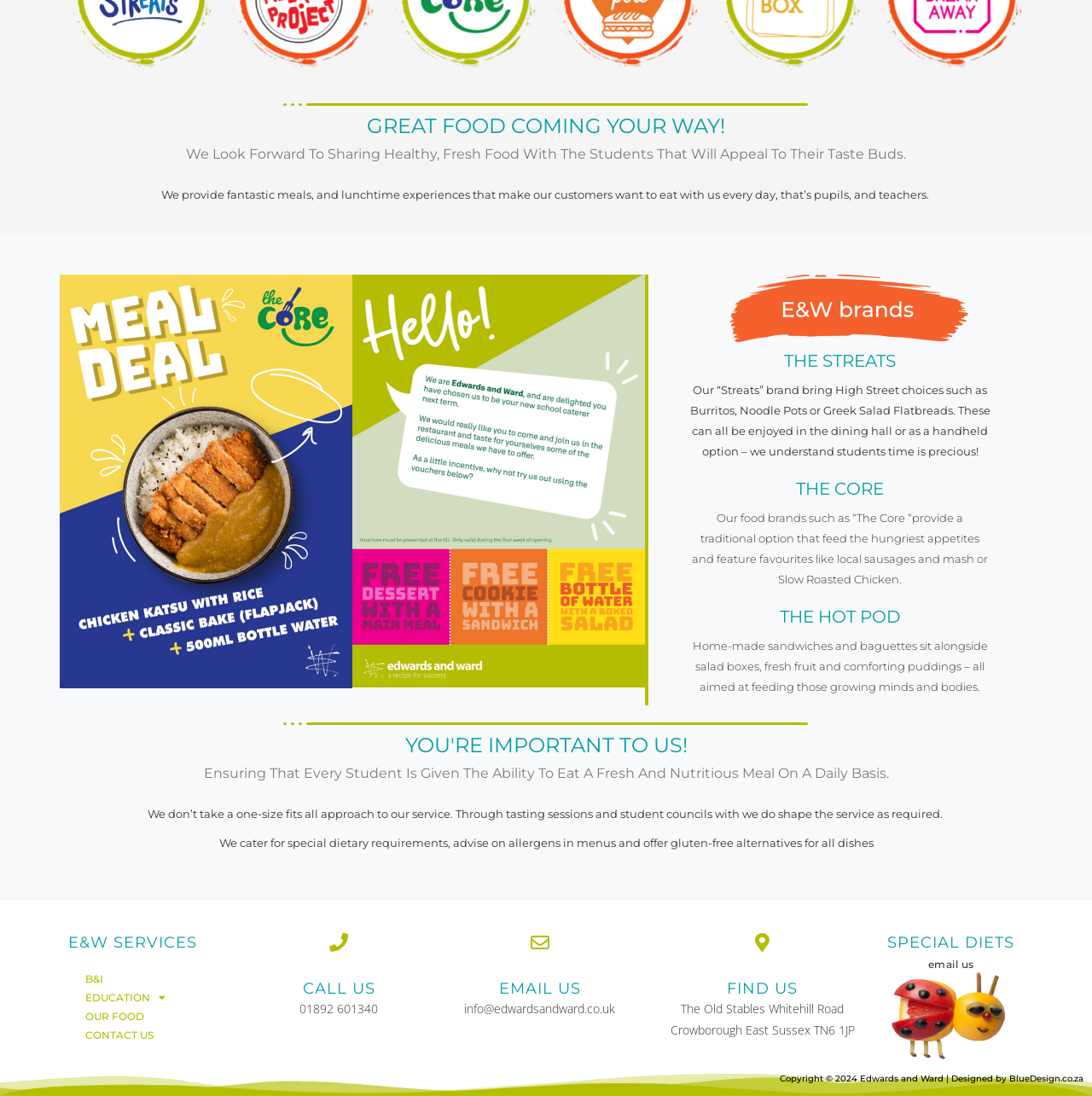Provide the bounding box coordinates of the HTML element this sentence describes: "Home".

None